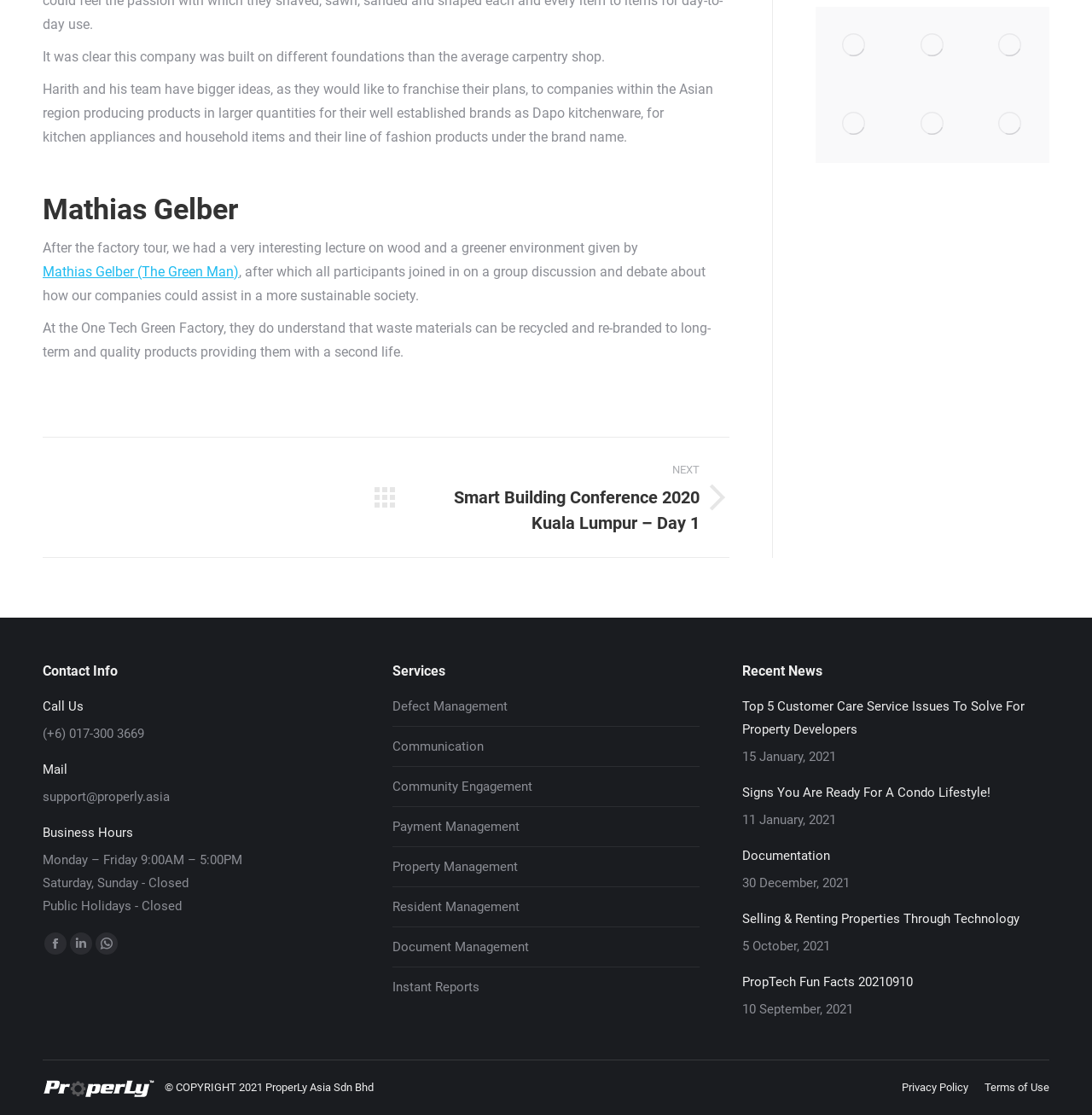Can you find the bounding box coordinates for the element that needs to be clicked to execute this instruction: "Click on the 'Next post: Smart Building Conference 2020 Kuala Lumpur – Day 1' link"? The coordinates should be given as four float numbers between 0 and 1, i.e., [left, top, right, bottom].

[0.387, 0.411, 0.668, 0.48]